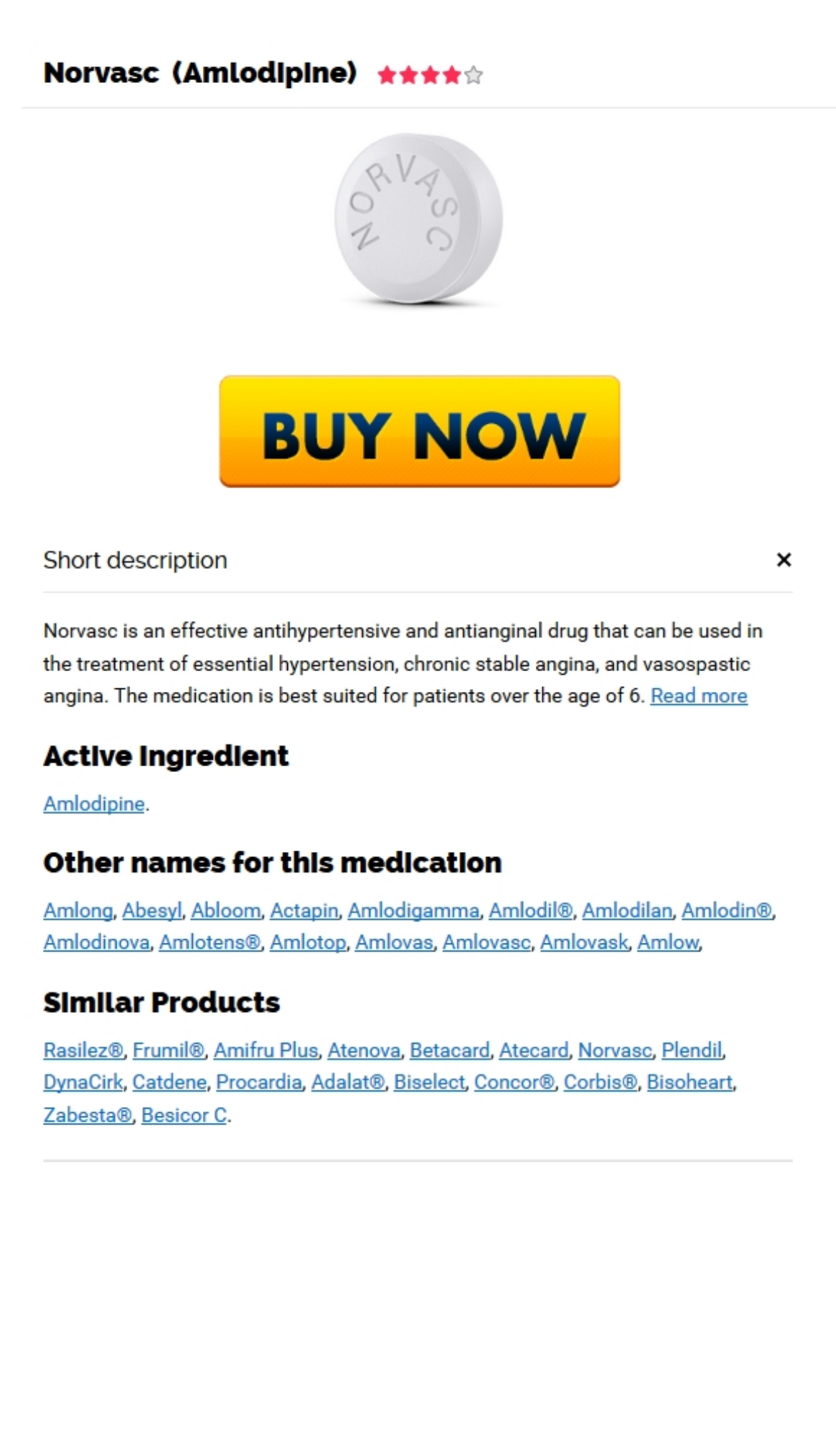What social media platforms are linked?
Please use the image to provide an in-depth answer to the question.

I found the social media platforms by looking at the links at the bottom of the webpage, which have icons and text indicating facebook, instagram, and linkedin.